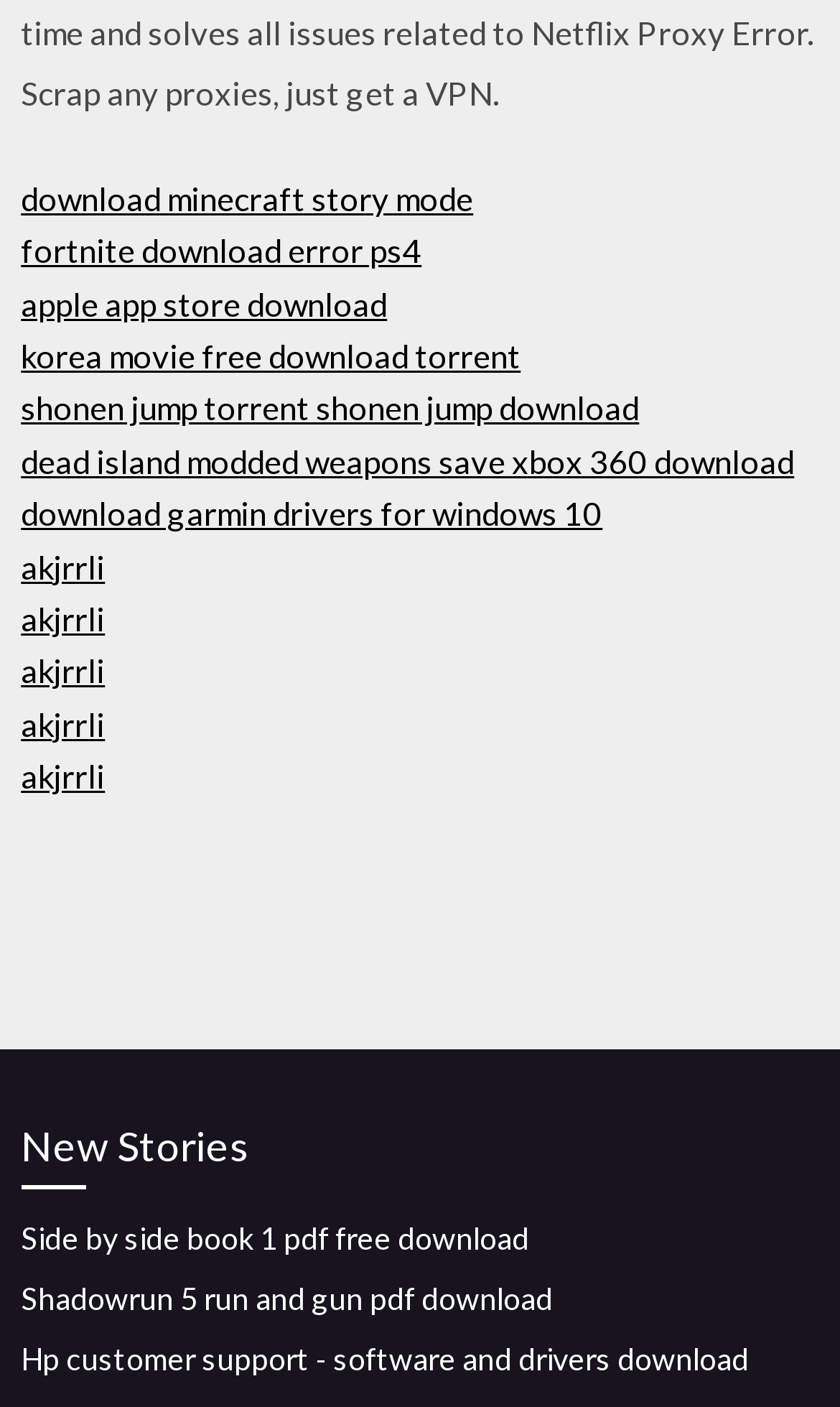Provide the bounding box coordinates for the area that should be clicked to complete the instruction: "download minecraft story mode".

[0.025, 0.127, 0.563, 0.154]